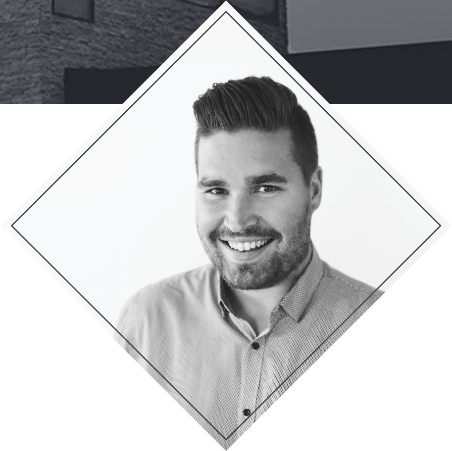What is the tone of the young man's smile? Analyze the screenshot and reply with just one word or a short phrase.

Warm